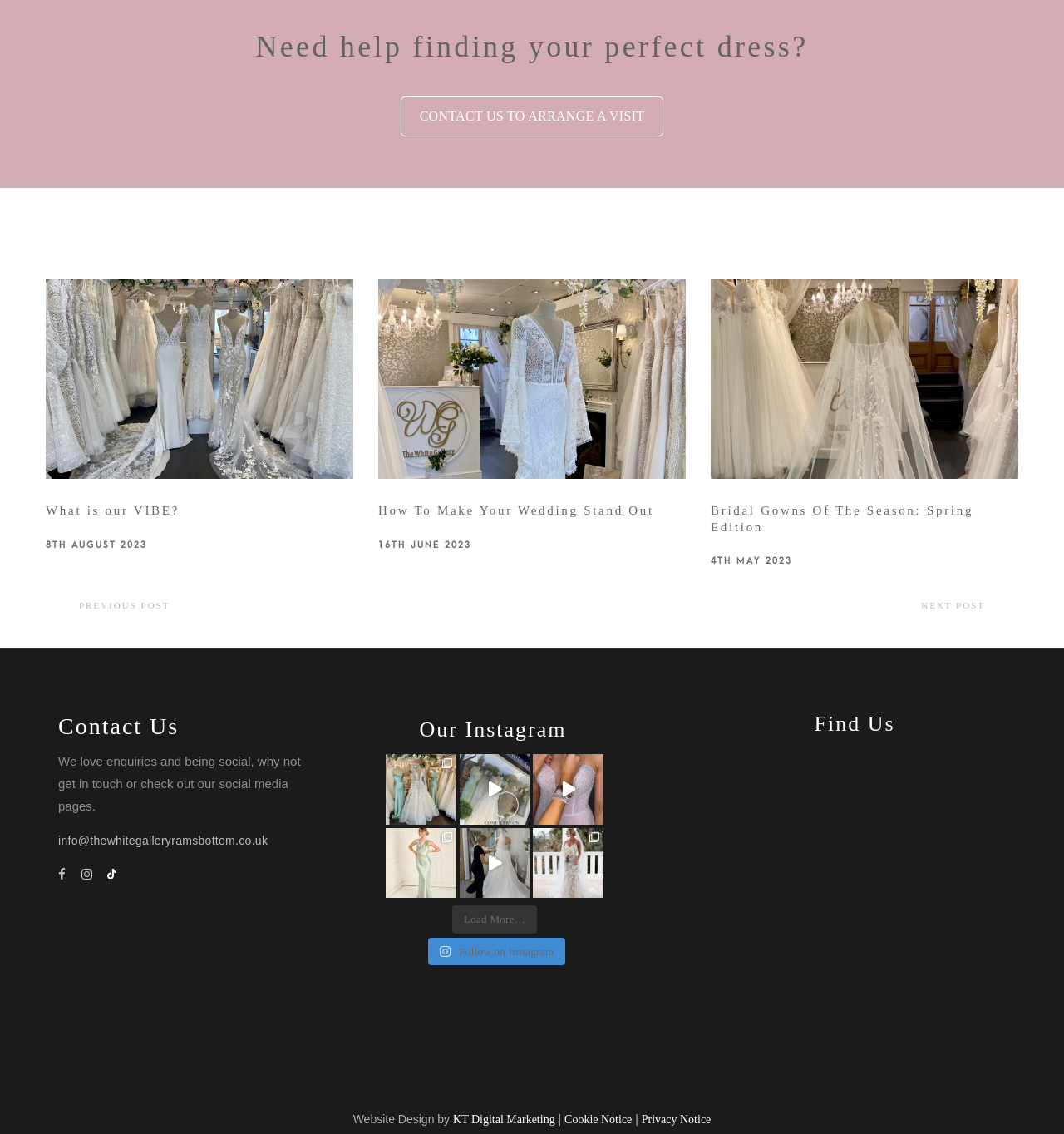Locate the bounding box coordinates of the element you need to click to accomplish the task described by this instruction: "Read about what is our VIBE".

[0.043, 0.444, 0.169, 0.458]